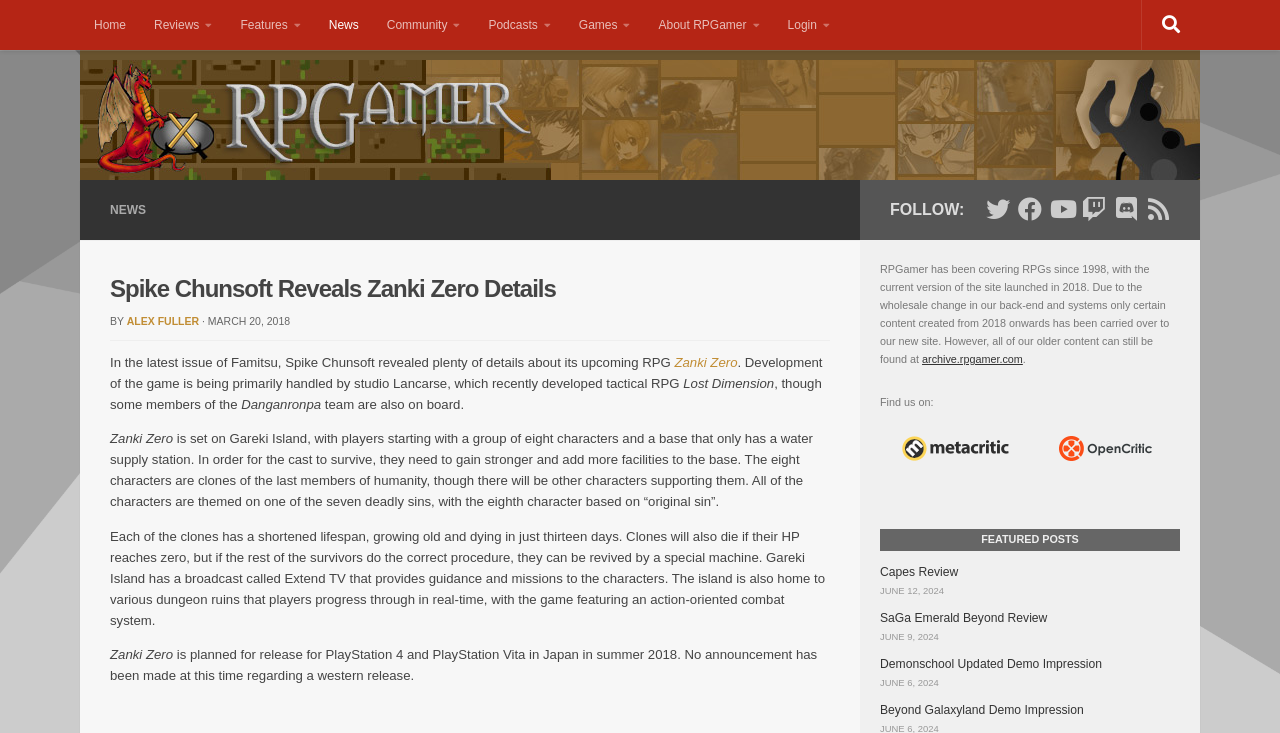Based on the description "SaGa Emerald Beyond Review", find the bounding box of the specified UI element.

[0.688, 0.833, 0.818, 0.852]